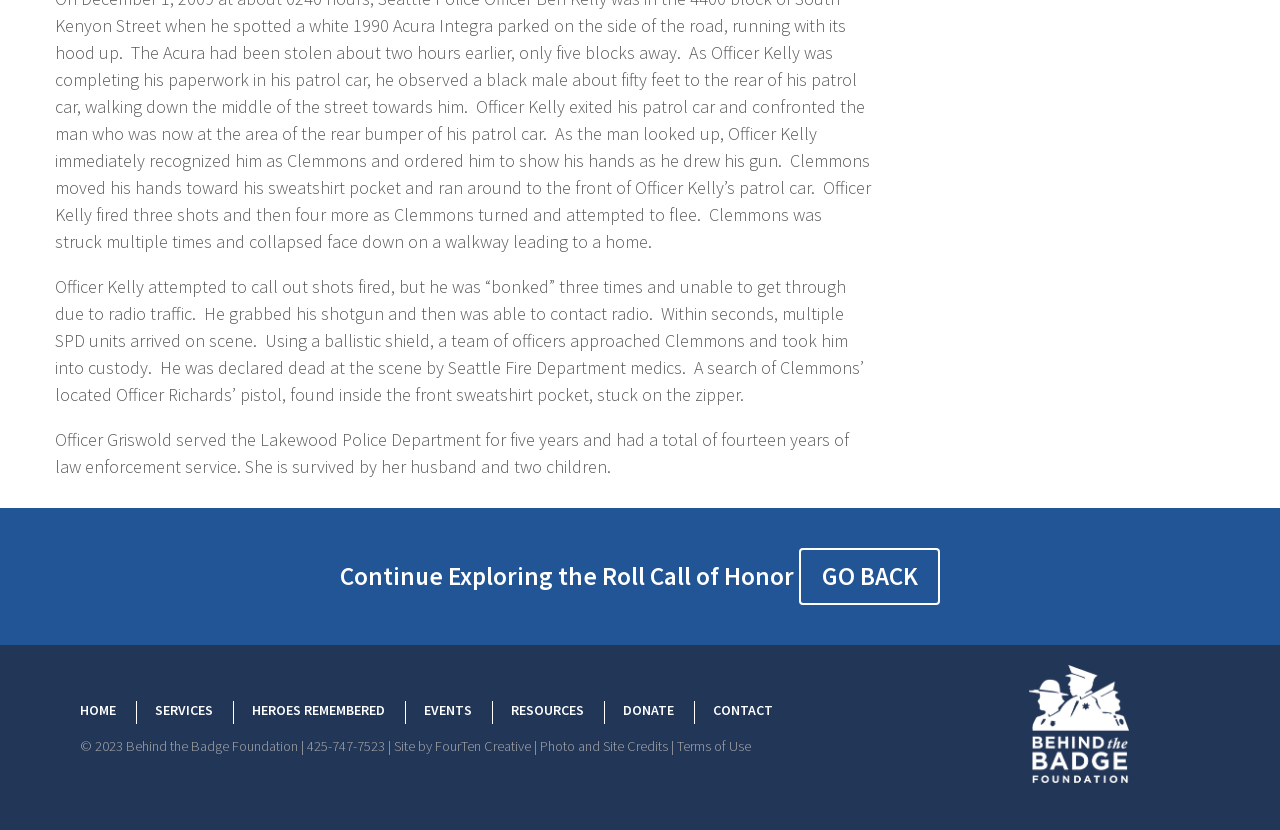What is the purpose of the ballistic shield?
Offer a detailed and exhaustive answer to the question.

The text describes a team of officers approaching Clemmons using a ballistic shield, which suggests that the shield was used to protect them during the approach.